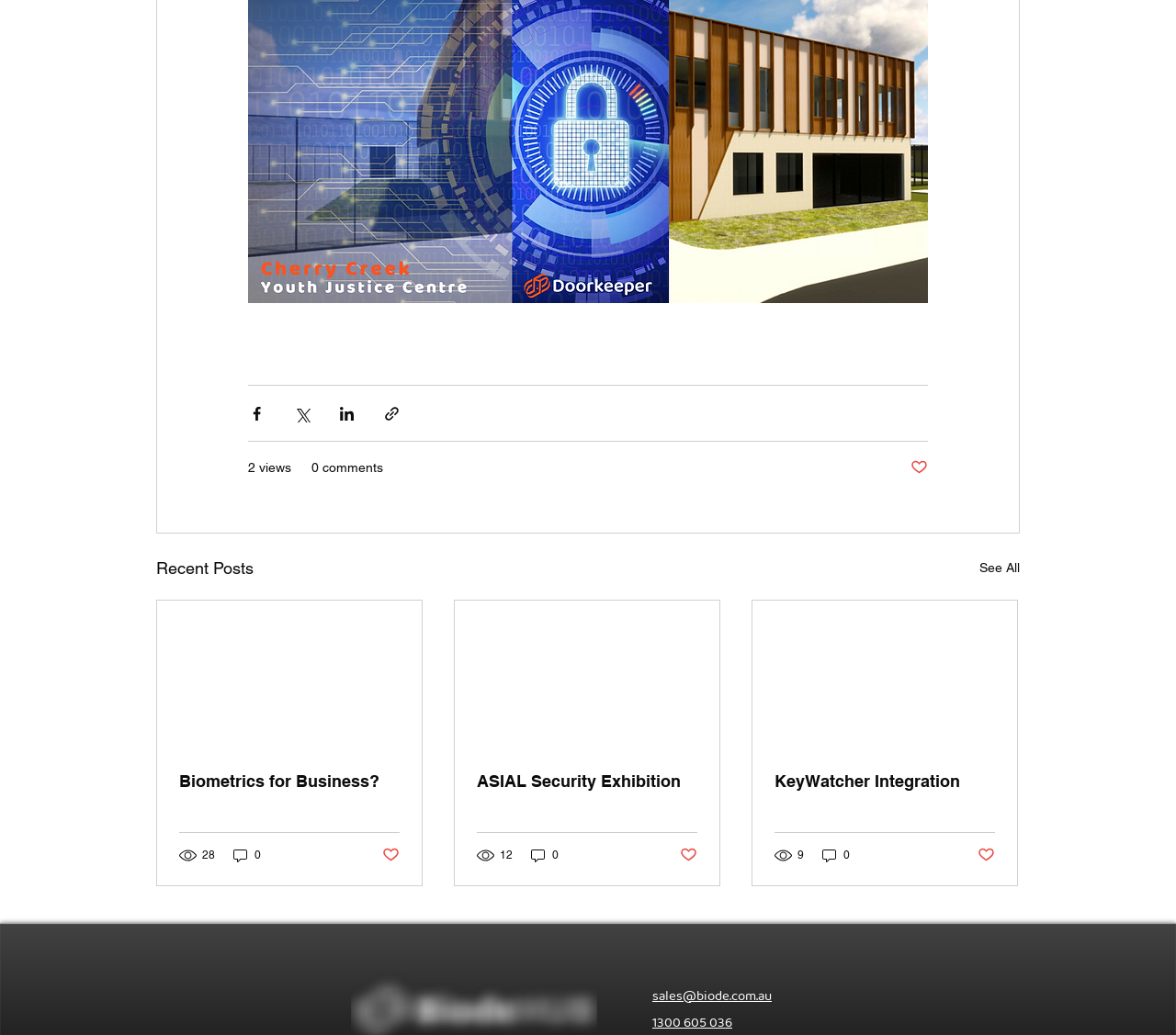What is the number of views for the first article?
Could you answer the question with a detailed and thorough explanation?

I looked at the first article on the webpage and found the text '28 views' below the article title. This indicates that the first article has 28 views.